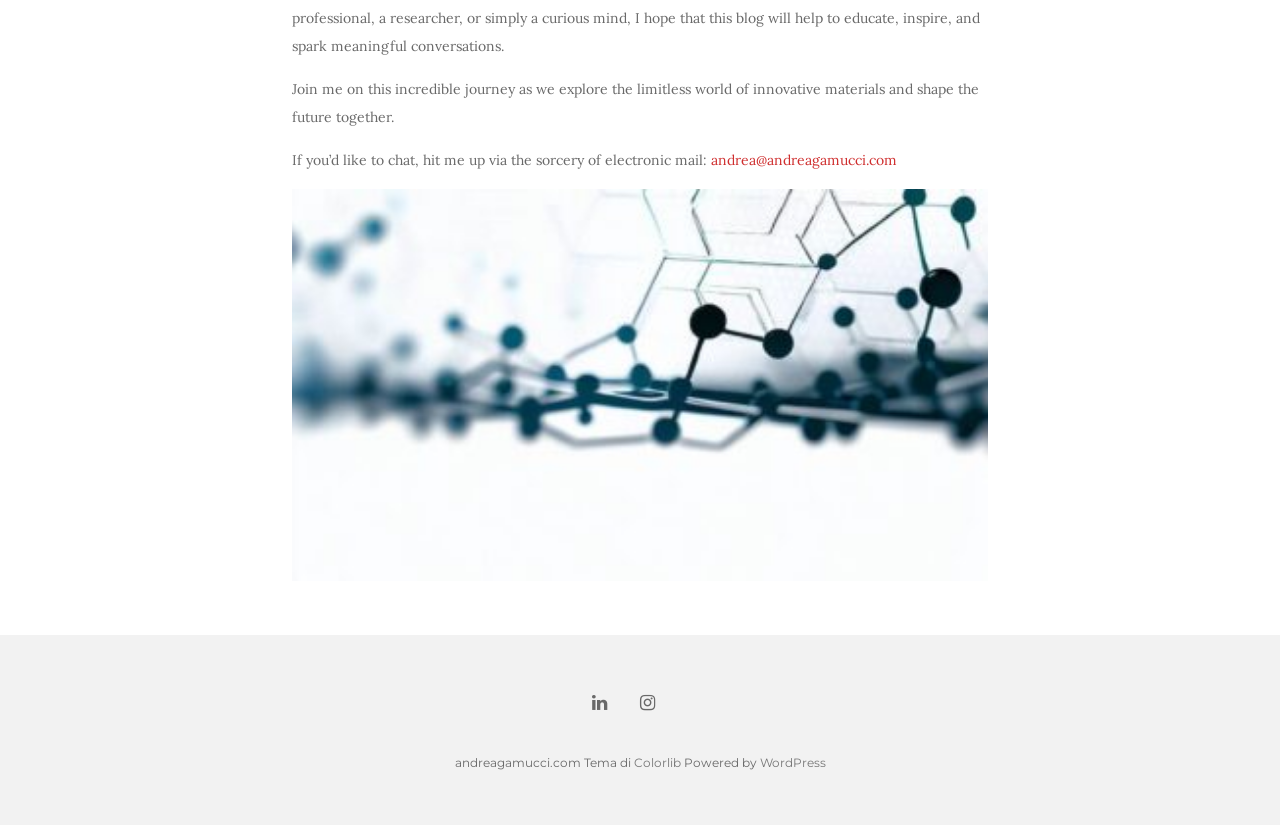Provide the bounding box coordinates for the UI element that is described by this text: "WordPress". The coordinates should be in the form of four float numbers between 0 and 1: [left, top, right, bottom].

[0.593, 0.915, 0.645, 0.933]